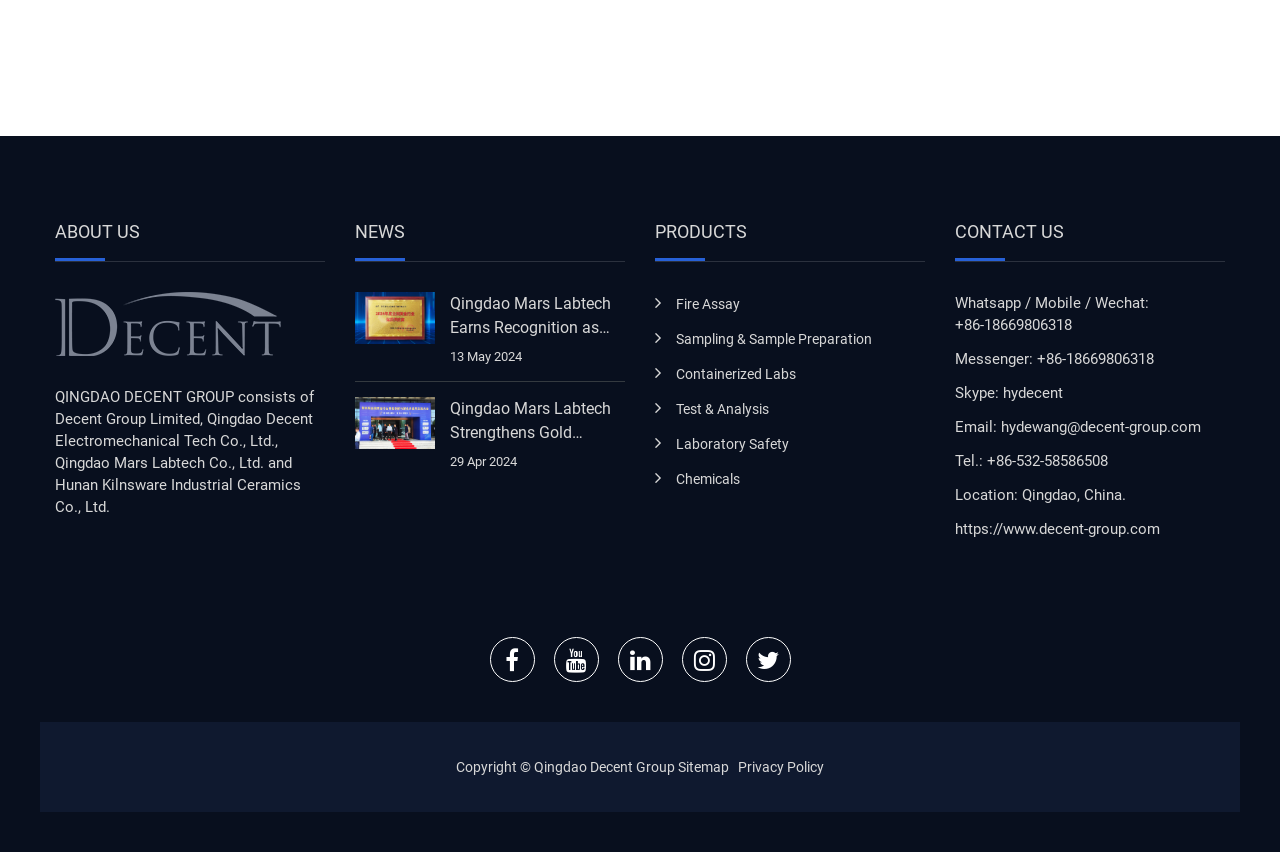Locate the bounding box coordinates of the UI element described by: "Containerized Labs". The bounding box coordinates should consist of four float numbers between 0 and 1, i.e., [left, top, right, bottom].

[0.512, 0.425, 0.622, 0.452]